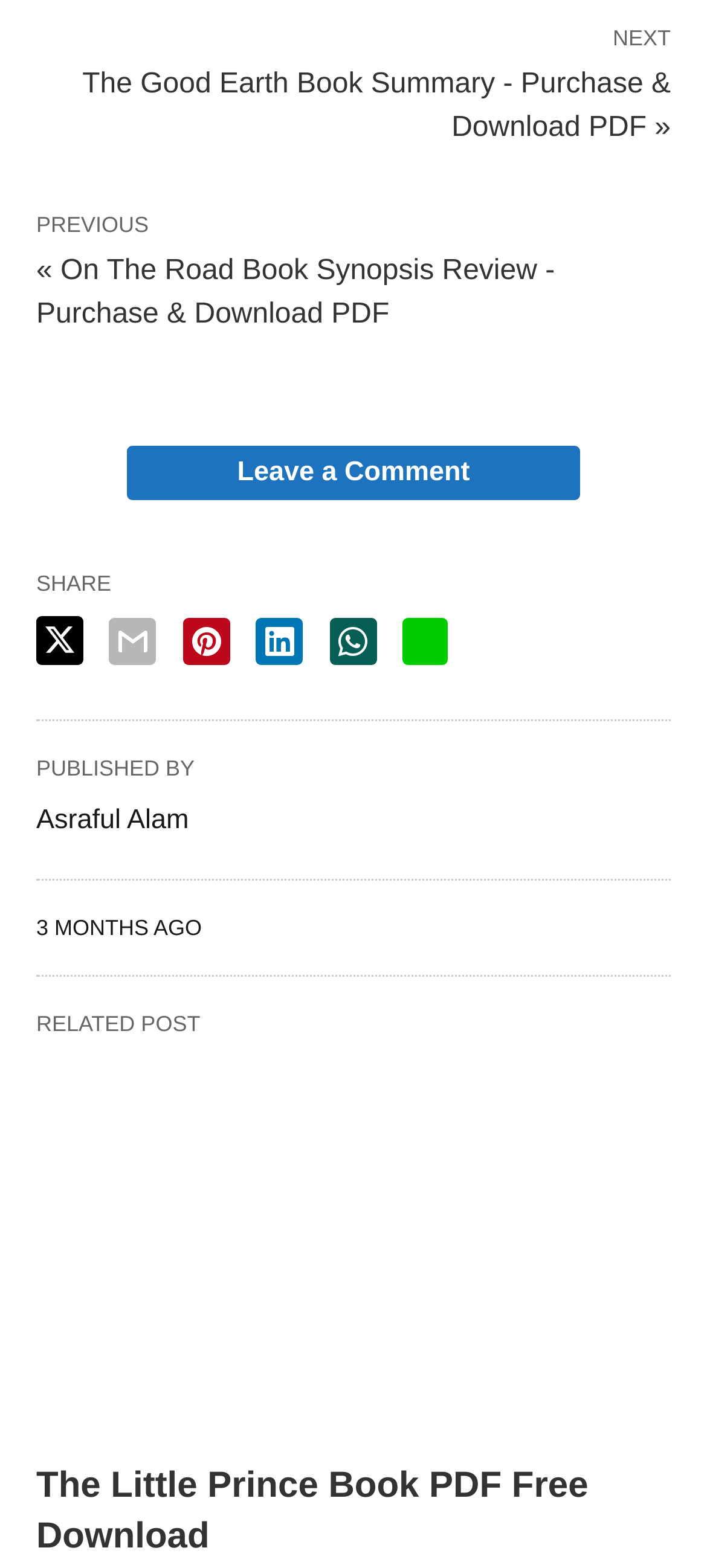Provide a brief response to the question using a single word or phrase: 
How many share options are available?

6